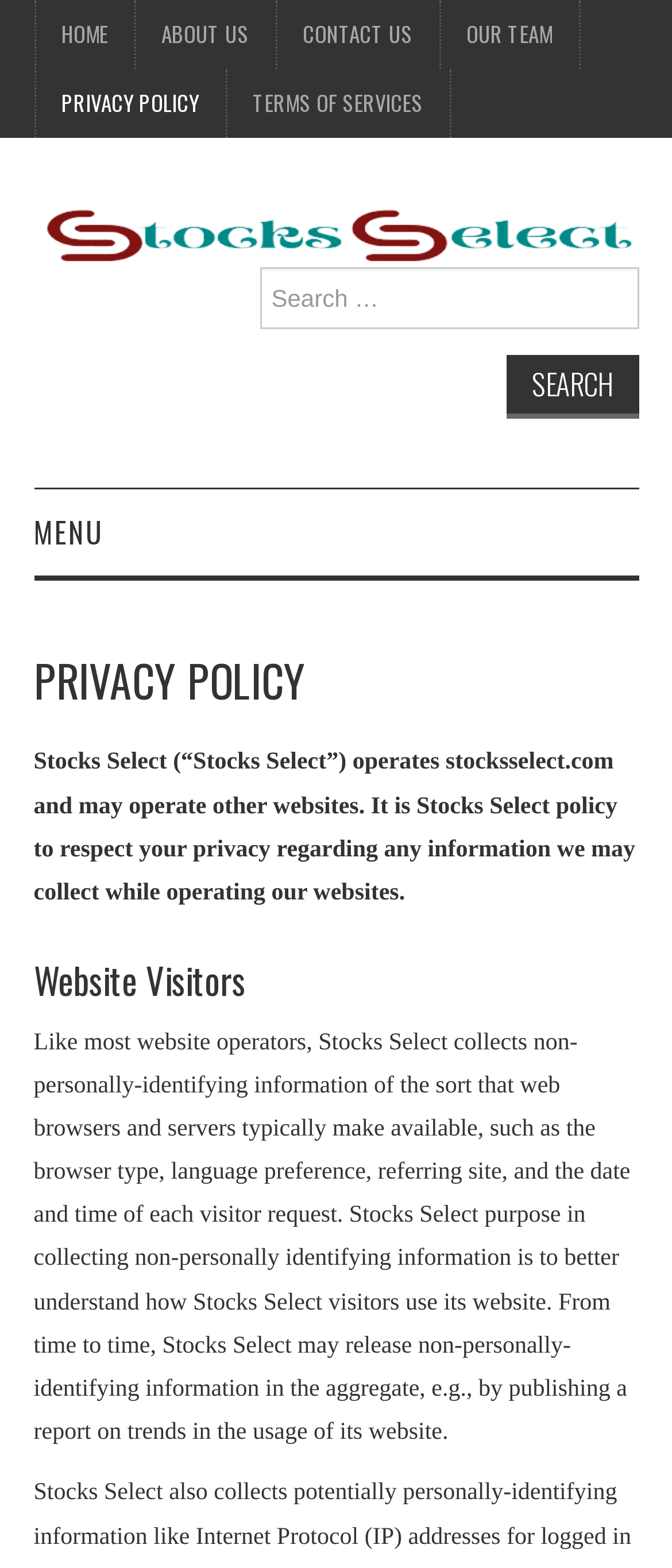What is the purpose of collecting non-personally identifying information?
Please provide a detailed and comprehensive answer to the question.

I found the answer in the 'Website Visitors' section of the webpage, where it states that the purpose of collecting non-personally identifying information is to better understand how Stocks Select visitors use its website.